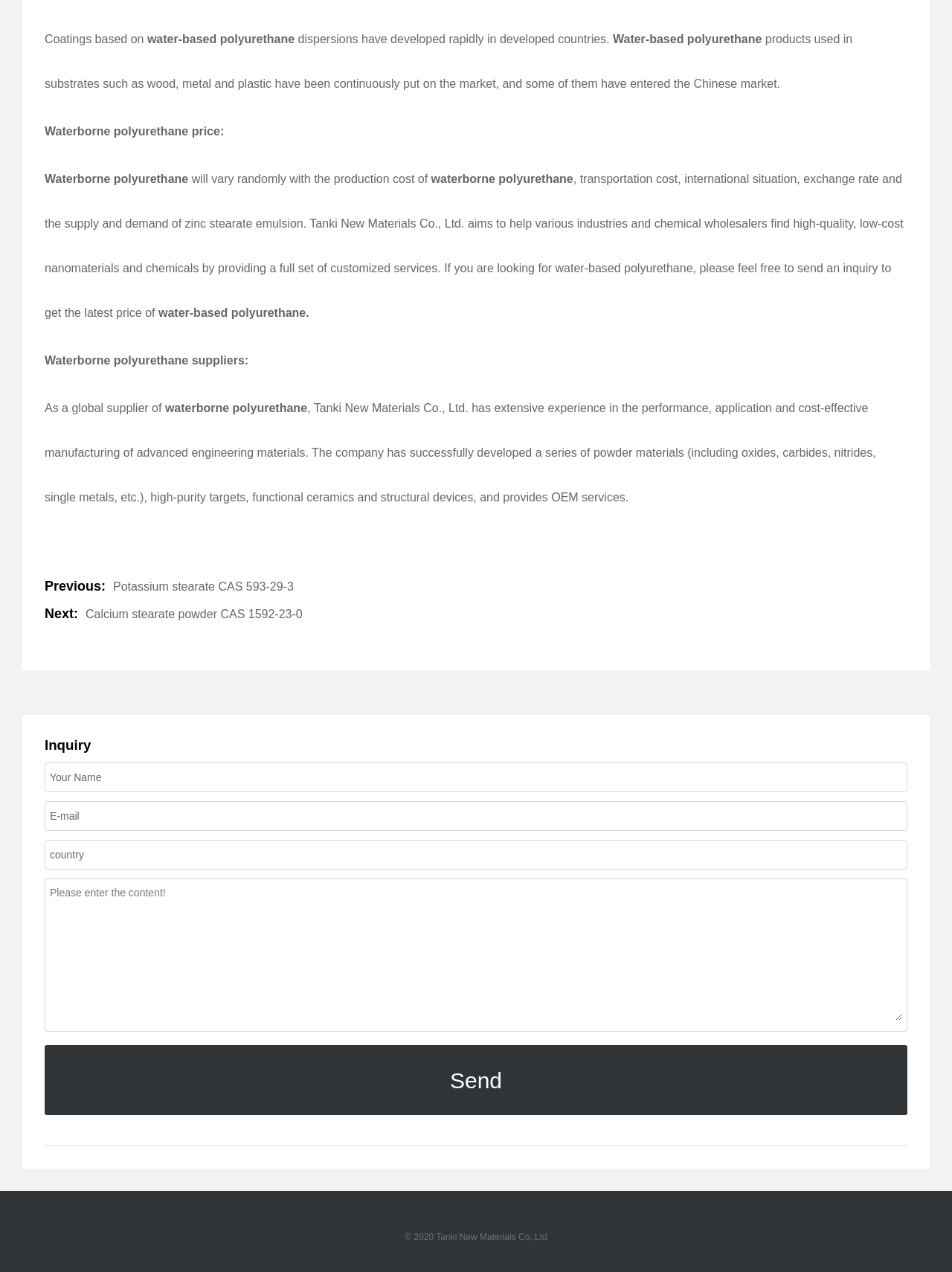What is the main product discussed on this webpage?
Look at the image and answer with only one word or phrase.

Waterborne polyurethane